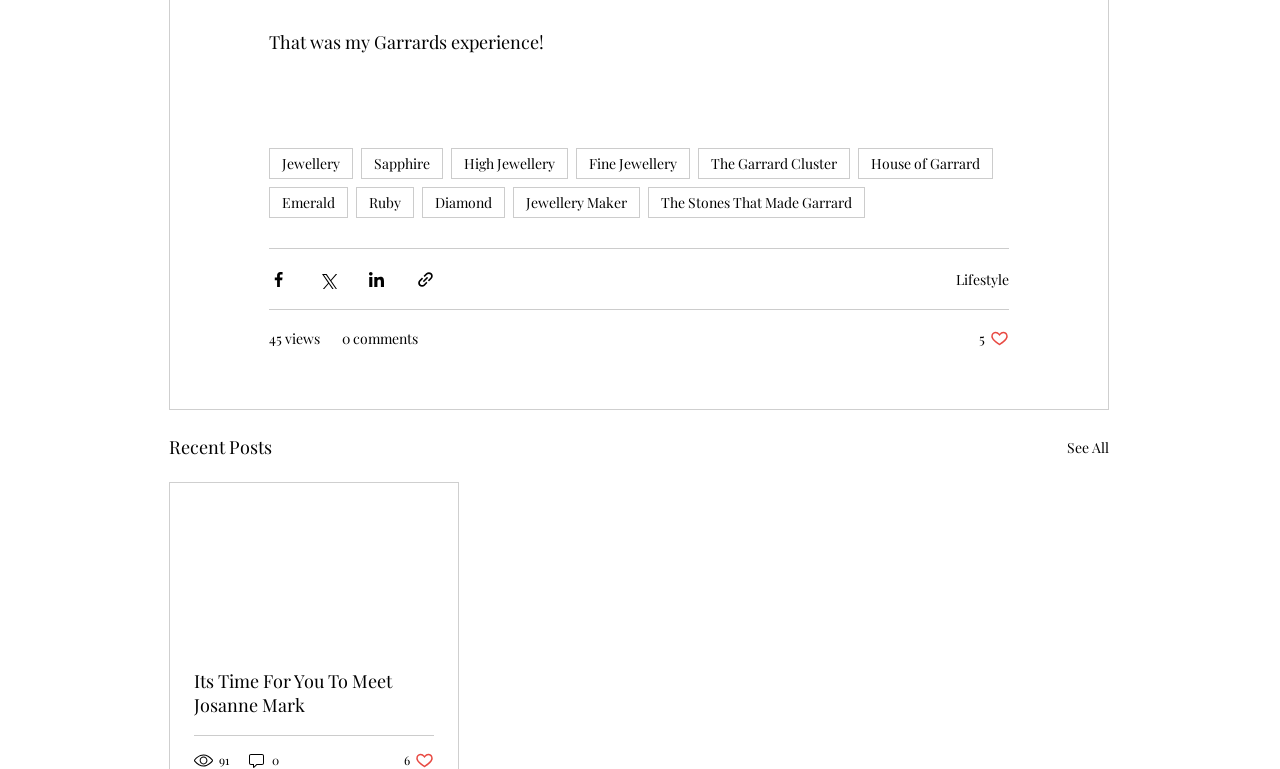Show me the bounding box coordinates of the clickable region to achieve the task as per the instruction: "View the post with 45 views".

[0.21, 0.427, 0.25, 0.454]